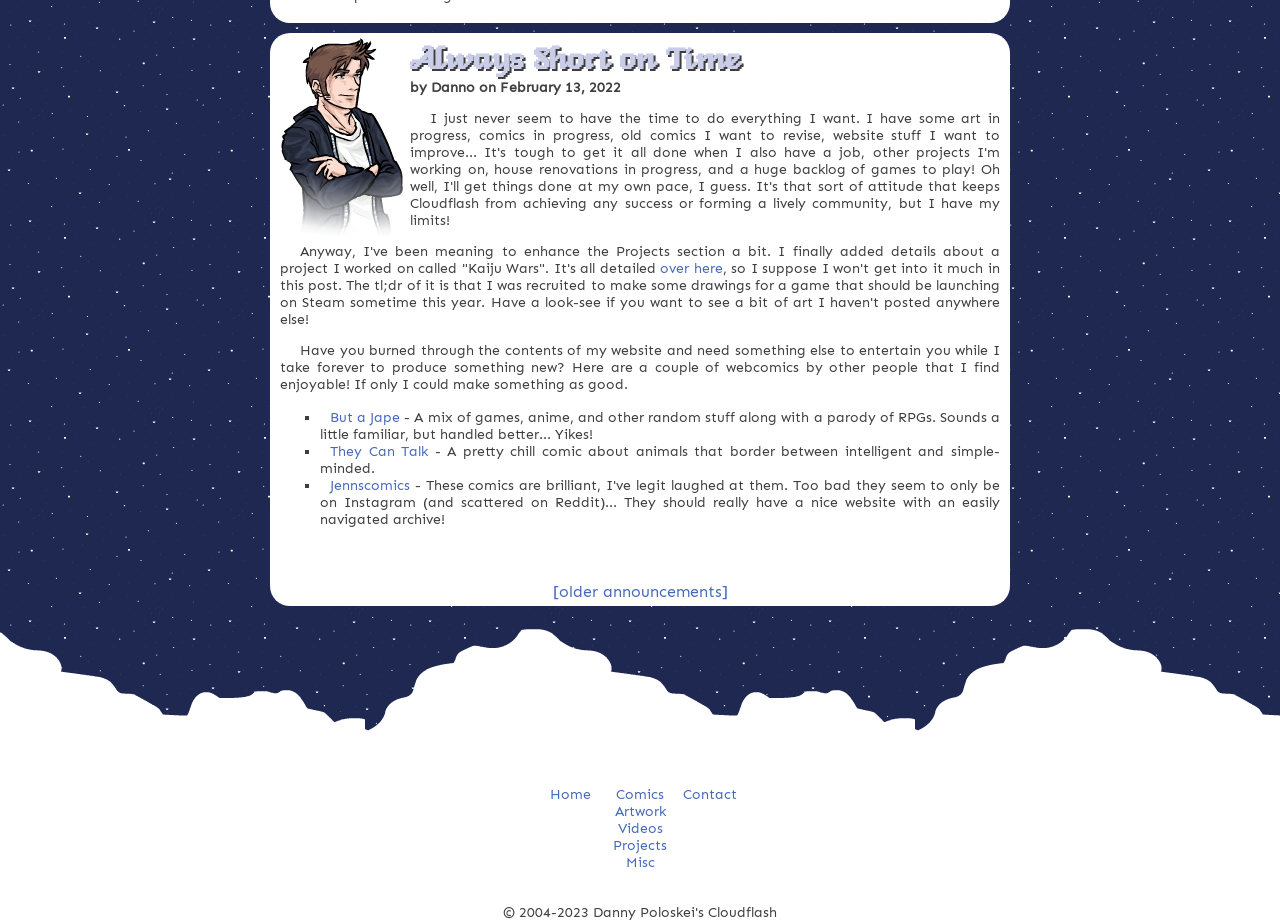Find the bounding box coordinates for the element that must be clicked to complete the instruction: "go to home page". The coordinates should be four float numbers between 0 and 1, indicated as [left, top, right, bottom].

[0.429, 0.854, 0.461, 0.872]